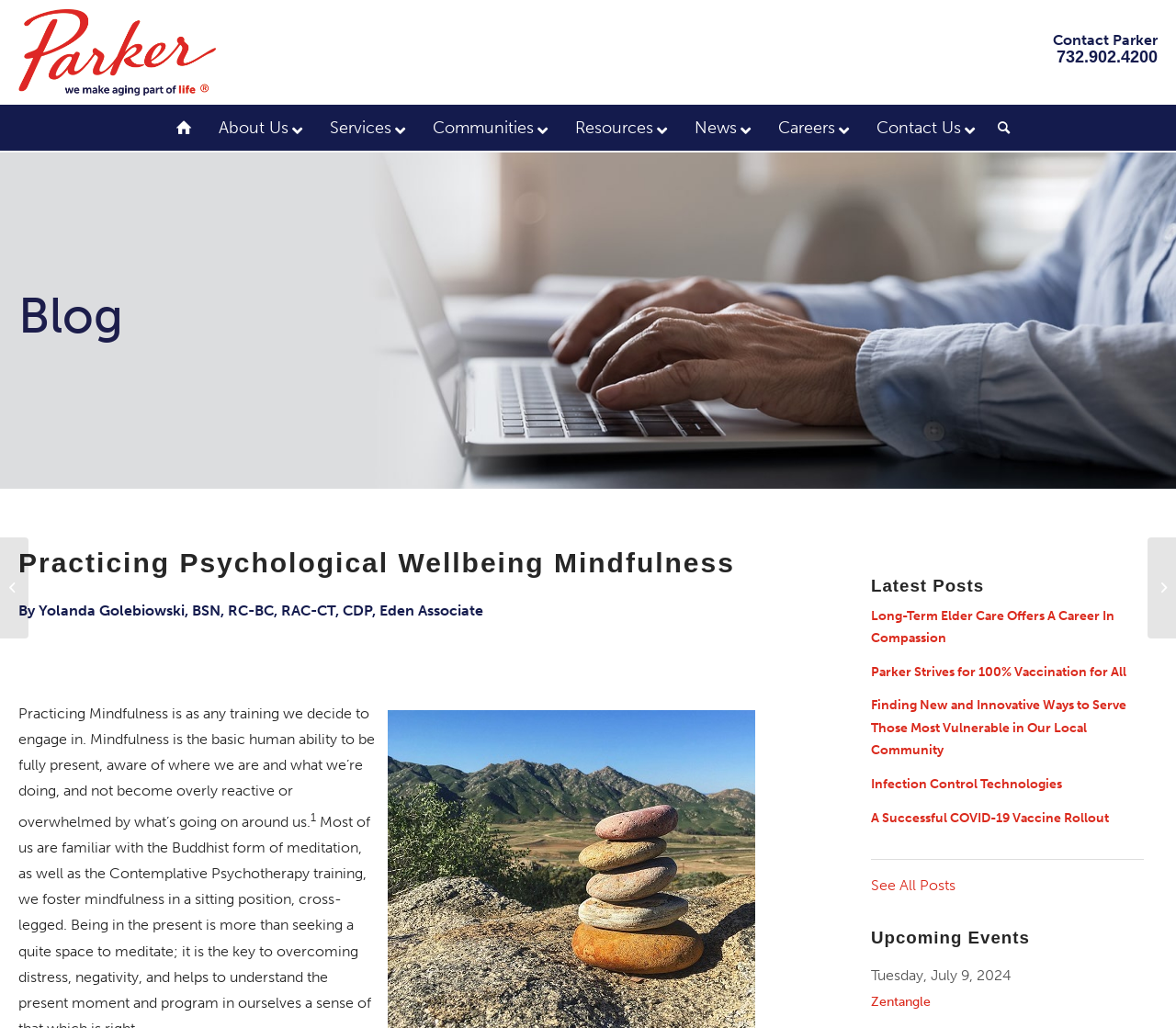Your task is to find and give the main heading text of the webpage.

Practicing Psychological Wellbeing Mindfulness